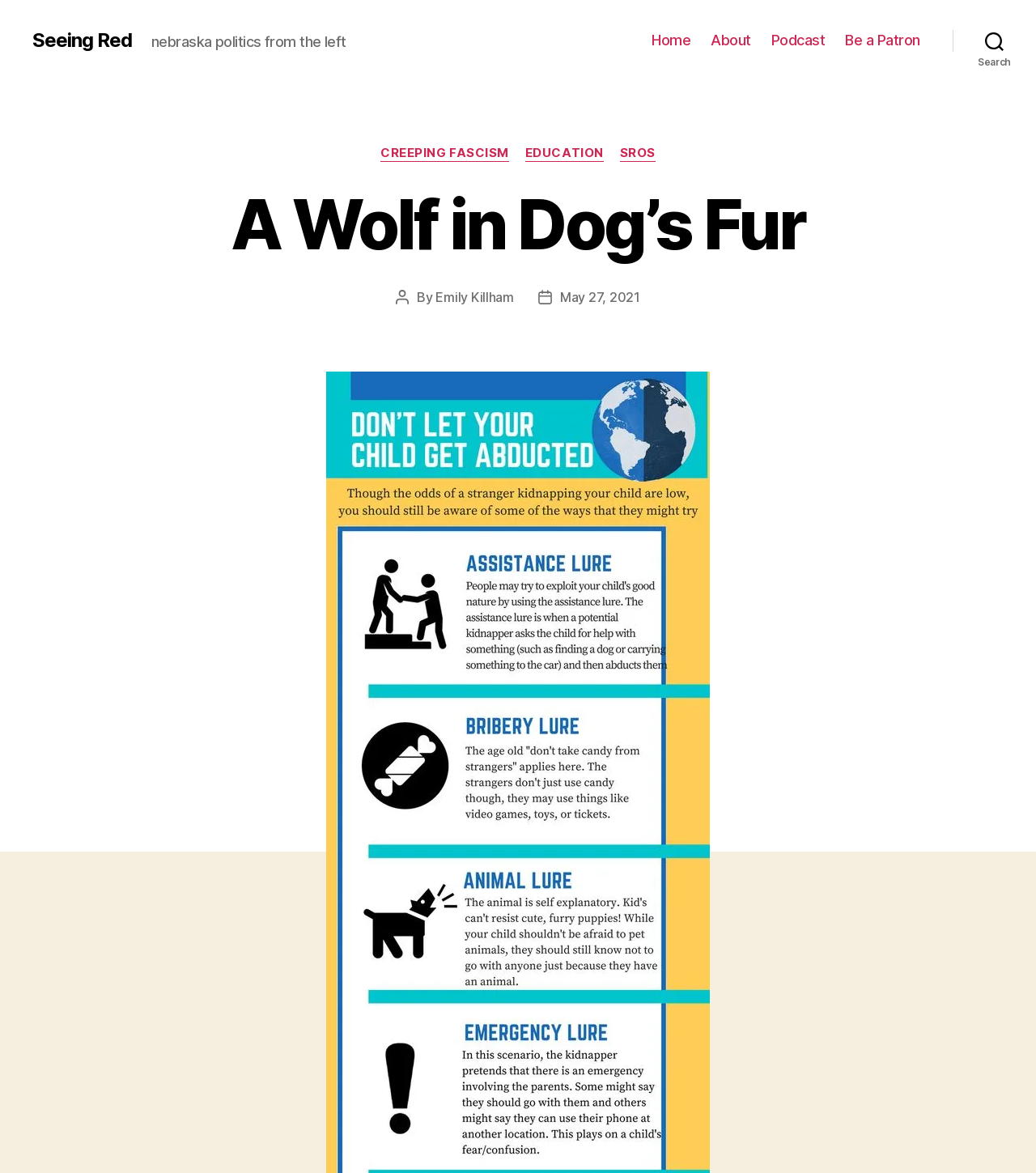Give an extensive and precise description of the webpage.

The webpage appears to be a blog post titled "A Wolf in Dog's Fur" on a website focused on Nebraska politics from the left. At the top left, there is a link to the website's homepage, "Seeing Red", and a tagline "nebraska politics from the left". 

To the right of the tagline, there is a horizontal navigation menu with four links: "Home", "About", "Podcast", and "Be a Patron". 

On the top right corner, there is a search button. When expanded, the search button reveals a header with categories, including "CREEPING FASCISM", "EDUCATION", and "SROS". 

Below the navigation menu, the main content of the blog post begins with a heading "A Wolf in Dog’s Fur". The author of the post, Emily Killham, is credited below the heading, along with the post date, May 27, 2021. 

The blog post itself appears to discuss the topic of cops in schools, citing that they do not make children safer, particularly for children of color, autistic and disabled children, and LGBTQIA+ children.